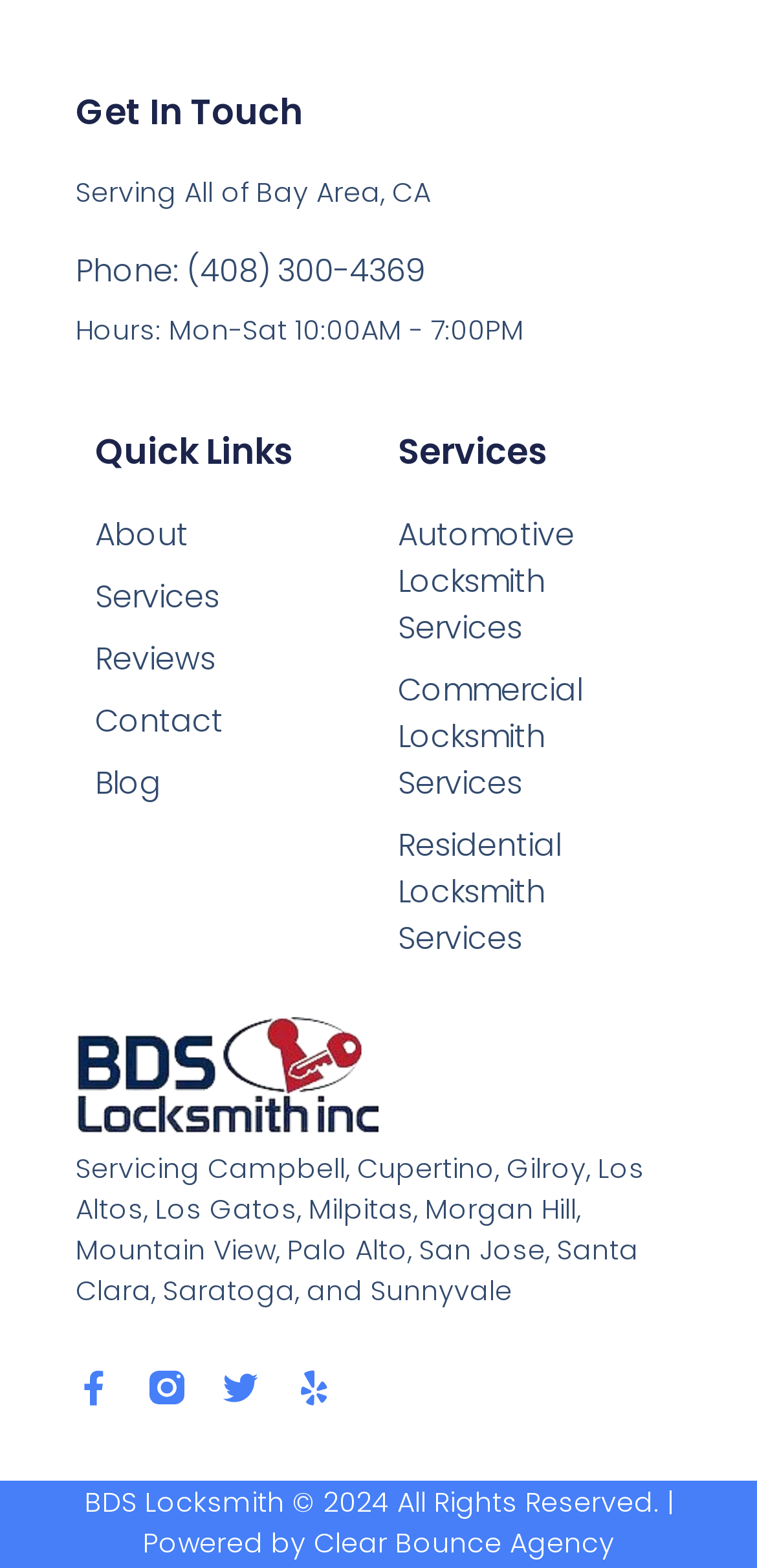Please respond to the question using a single word or phrase:
What is the phone number to contact the locksmith?

(408) 300-4369